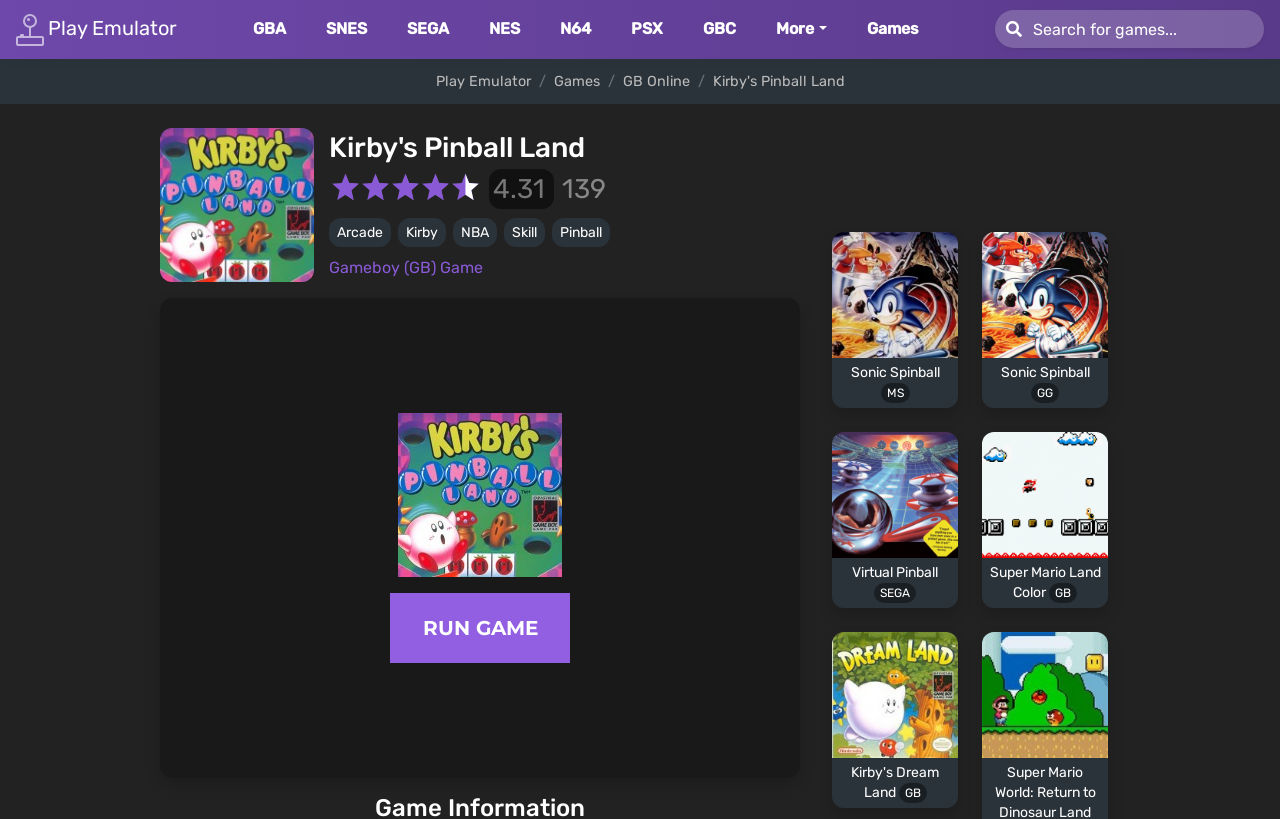Find the bounding box coordinates for the element that must be clicked to complete the instruction: "view more games". The coordinates should be four float numbers between 0 and 1, indicated as [left, top, right, bottom].

[0.597, 0.01, 0.655, 0.062]